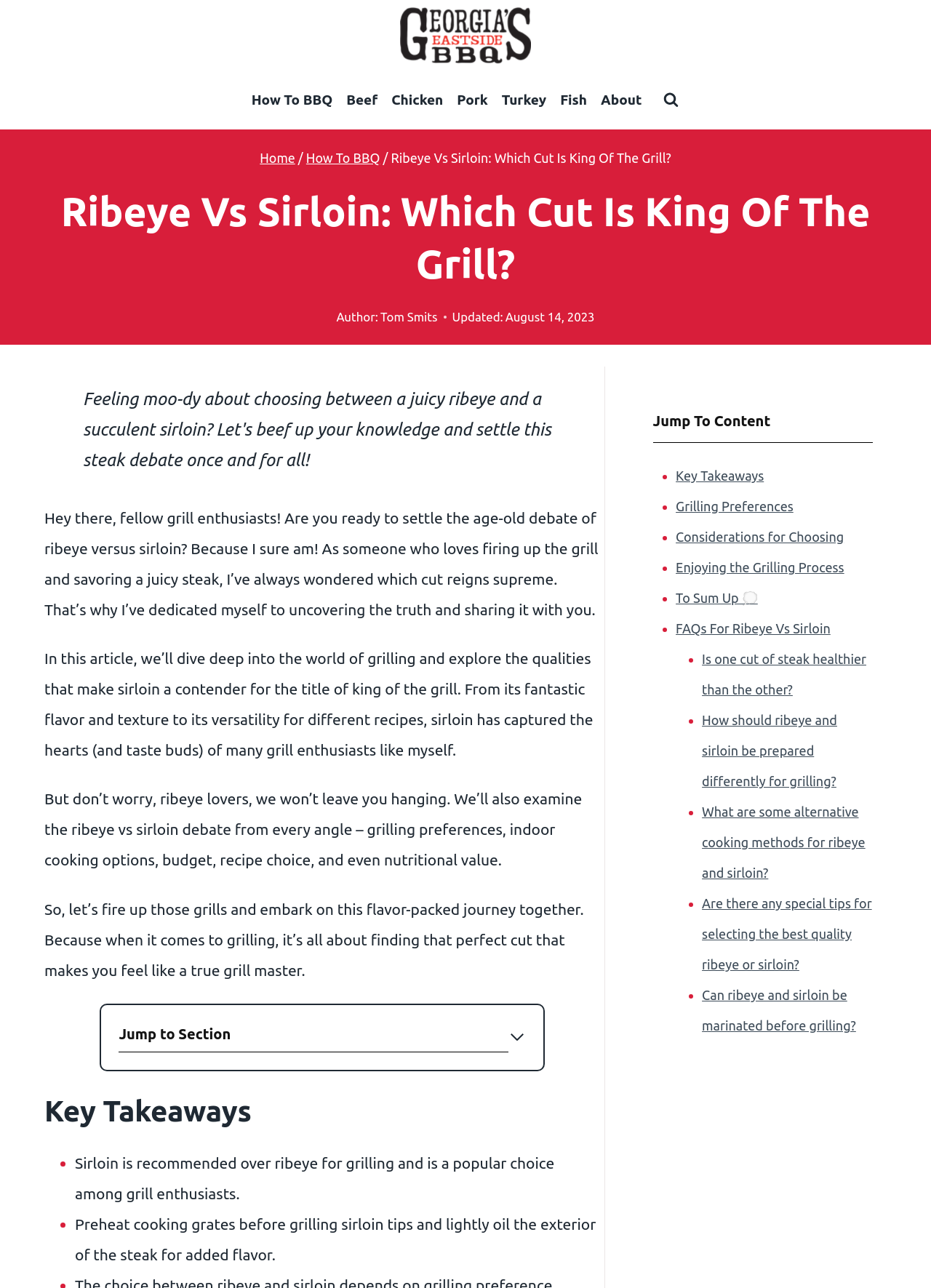Please identify the bounding box coordinates of the element I should click to complete this instruction: 'Read the article by Tom Smits'. The coordinates should be given as four float numbers between 0 and 1, like this: [left, top, right, bottom].

[0.409, 0.241, 0.47, 0.251]